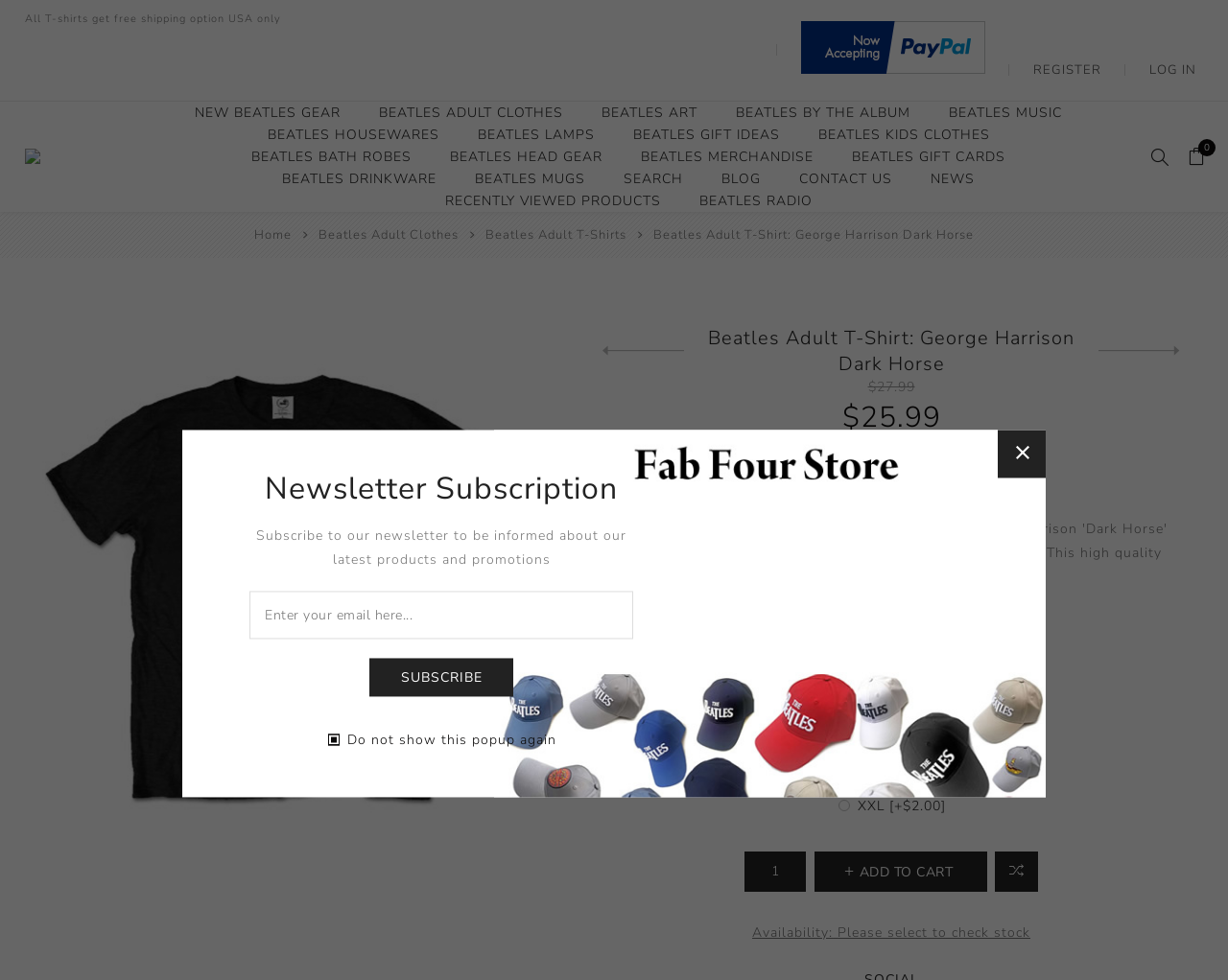Please identify the bounding box coordinates of where to click in order to follow the instruction: "Add Beatles Adult T-Shirt to cart".

[0.663, 0.845, 0.804, 0.886]